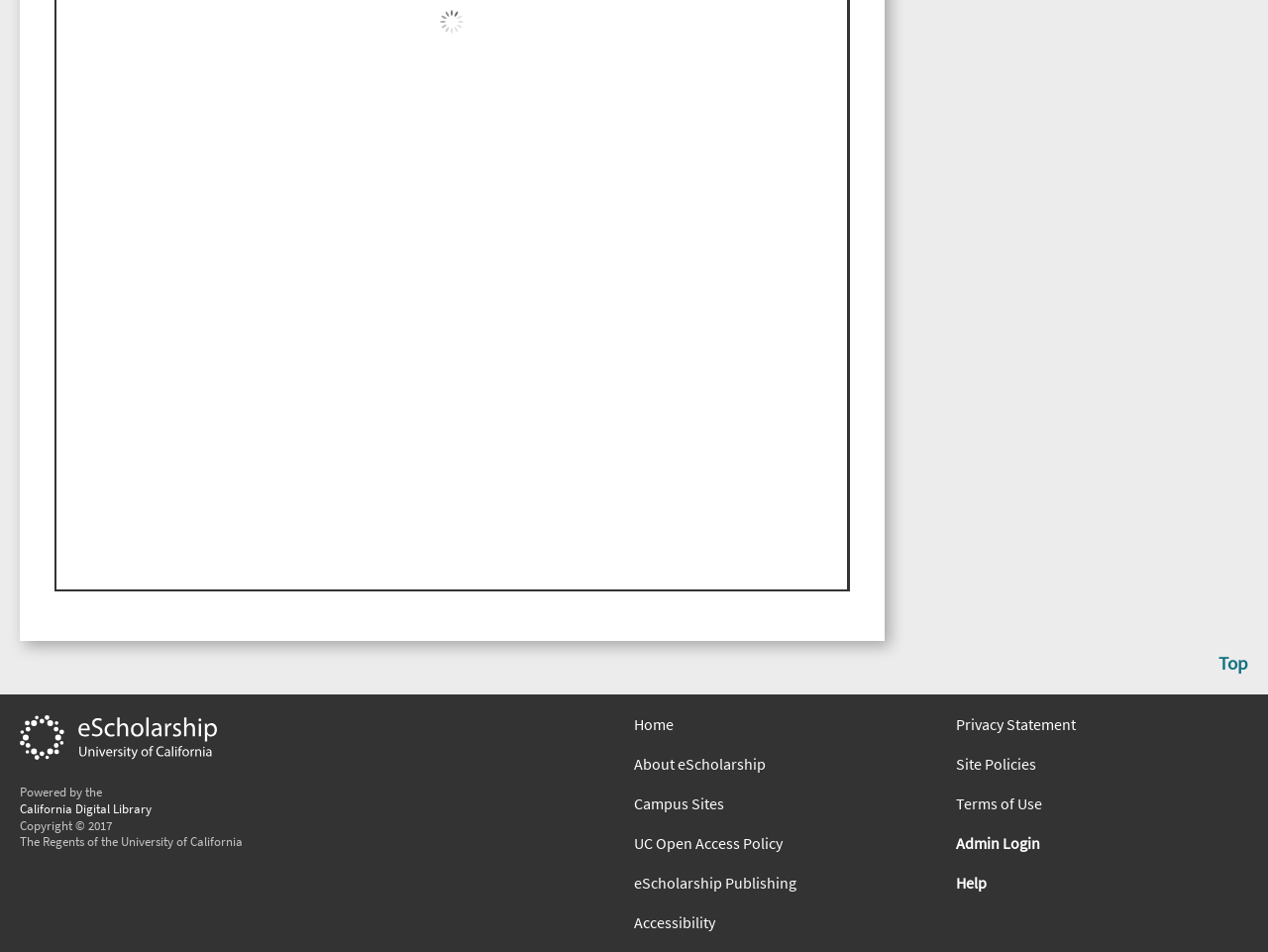Give a short answer to this question using one word or a phrase:
What is the year of copyright?

2017